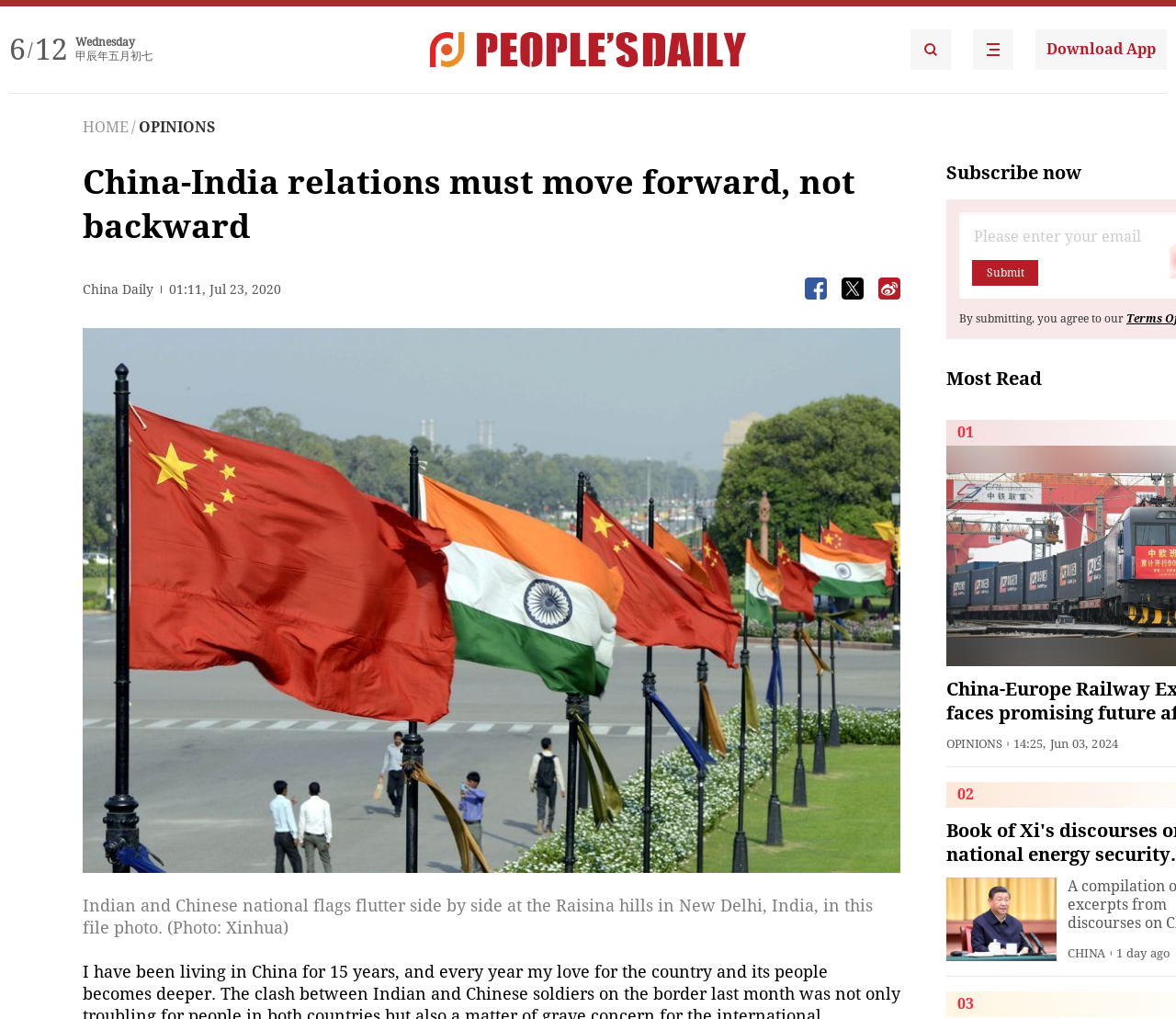What is the date of the article 'China-India relations must move forward, not backward'? Please answer the question using a single word or phrase based on the image.

Jul 23, 2020